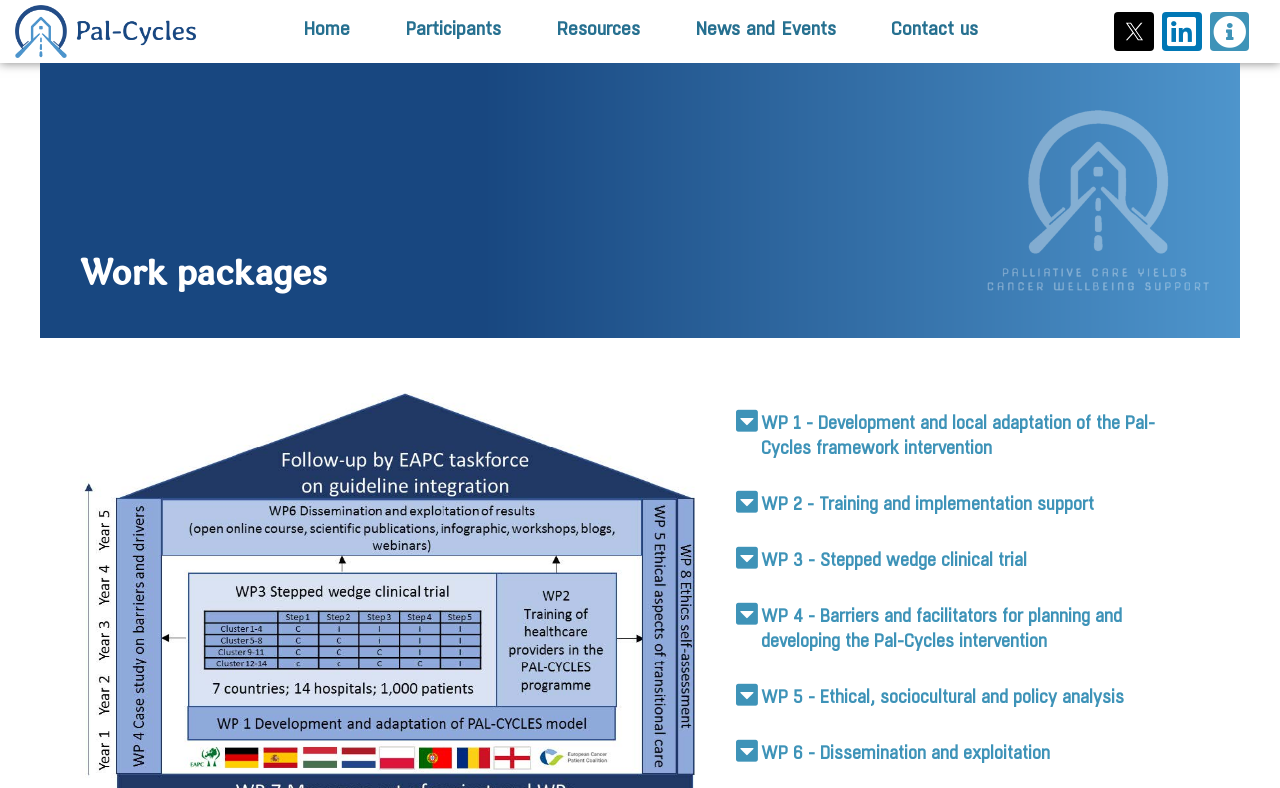Describe all the key features of the webpage in detail.

The webpage is titled "Work Packages - PAL-CYCLES" and features a logo of "pal-cycles" at the top left corner. At the top right corner, there are three social media links: Twitter, Linkedin, and an information circle icon. 

Below the logo, there is a heading "Work packages" that spans across the page. Underneath the heading, there are six buttons, each representing a different work package. The buttons are arranged vertically, with WP 1 at the top and WP 6 at the bottom. Each button has a brief description of the work package, such as "WP 1 - Development and local adaptation of the Pal-Cycles framework intervention" and "WP 2 - Training and implementation support". The descriptions are positioned to the right of the buttons.